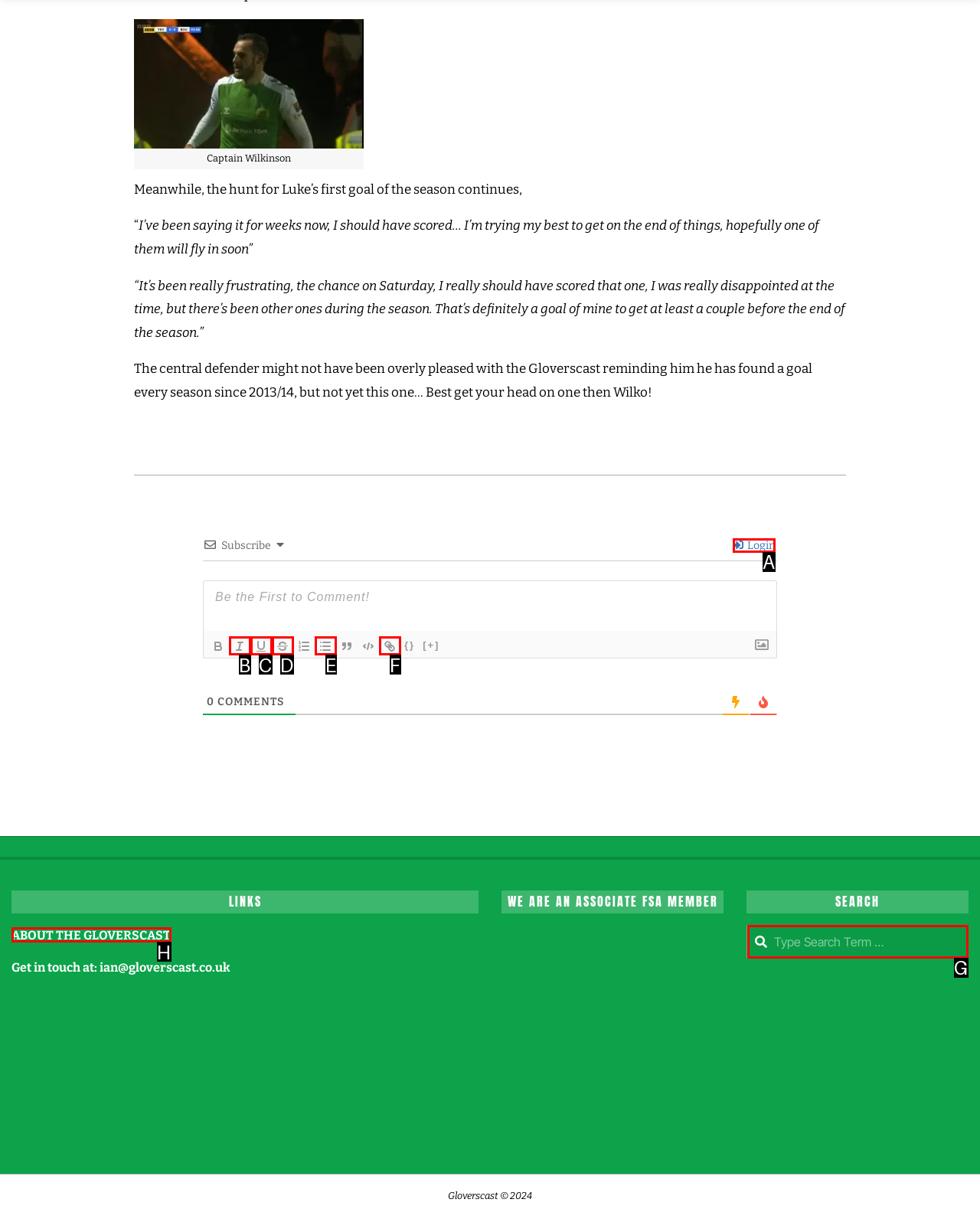Identify the correct UI element to click for the following task: Login to the website Choose the option's letter based on the given choices.

A